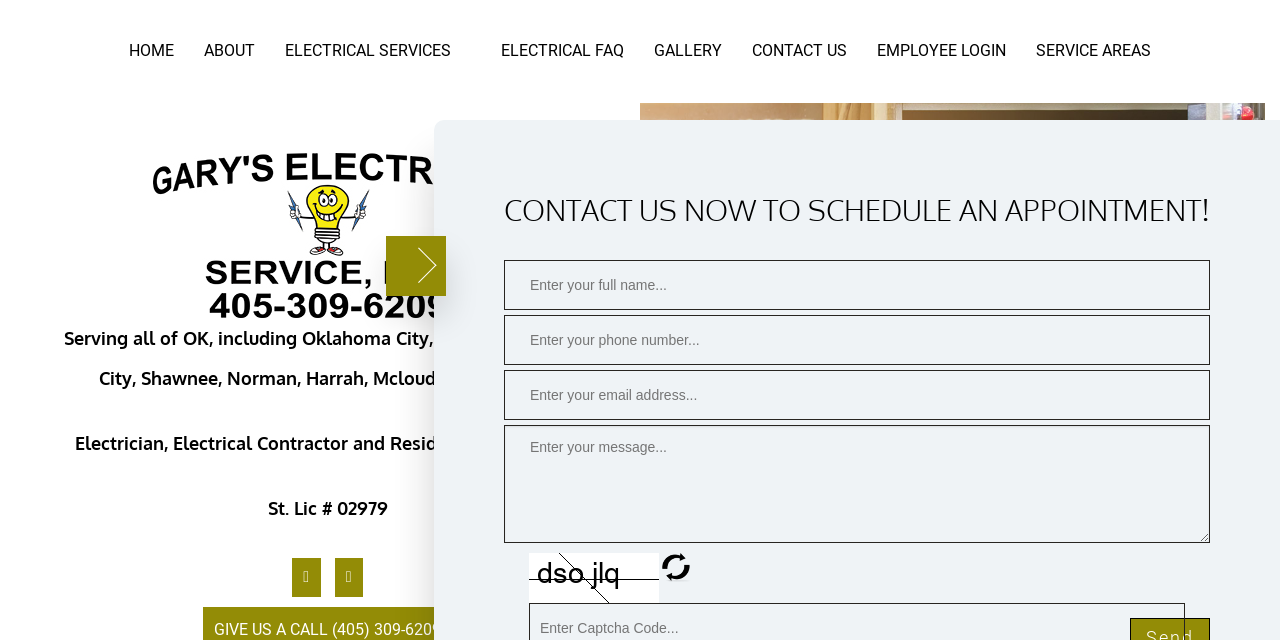What is the company's electrician service area?
Please provide a comprehensive answer based on the contents of the image.

Based on the static text 'Serving all of OK, including Oklahoma City, Edmond, Midwest City, Shawnee, Norman, Harrah, Mcloud & many more' on the webpage, we can infer that the company's electrician service area includes Oklahoma City, OK.